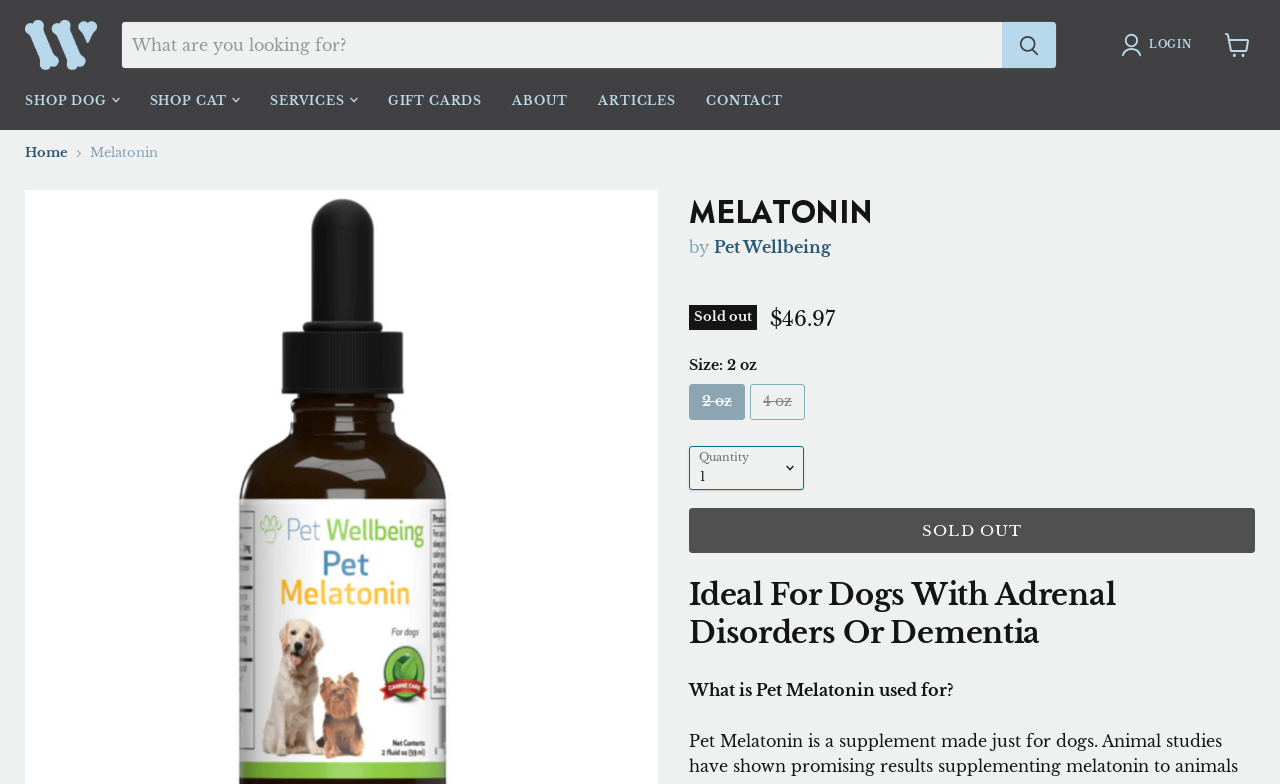Can I add the product to the cart?
Please provide a full and detailed response to the question.

The 'SOLD OUT' button is displayed instead of the 'Add to Cart' button, indicating that the product is currently out of stock and cannot be added to the cart.